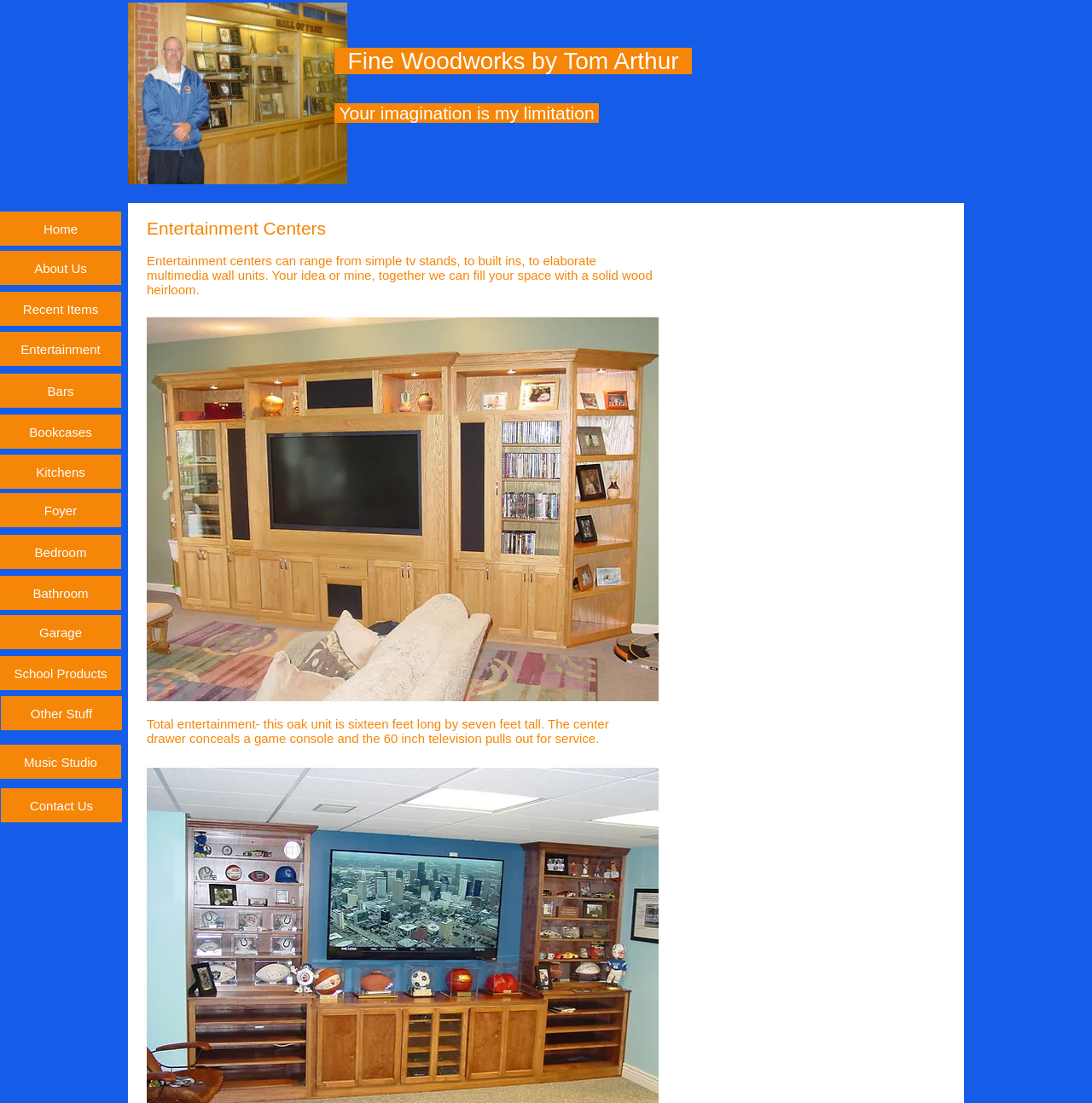Determine the bounding box coordinates of the clickable region to follow the instruction: "check out the 'Other Stuff' page".

[0.001, 0.631, 0.112, 0.662]